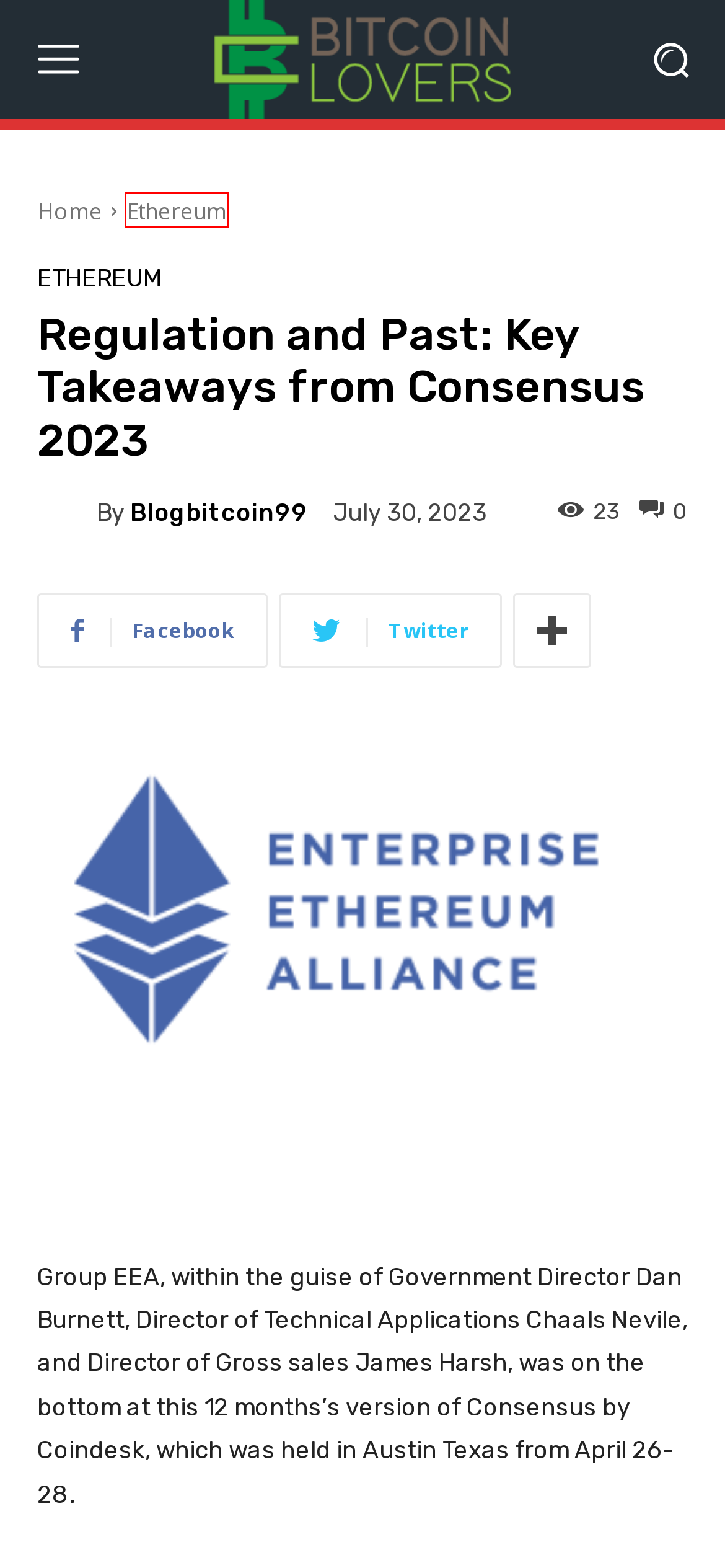Consider the screenshot of a webpage with a red bounding box and select the webpage description that best describes the new page that appears after clicking the element inside the red box. Here are the candidates:
A. Fintech Archives - Bitcoin Lovers
B. Cryptocurrency Archives - Bitcoin Lovers
C. Ondo Finance Lands in APAC to Supply Tokenised Merchandise - Bitcoin Lovers
D. How one can Improve Your Mindset to Outsmart Imposter Syndrome - Bitcoin Lovers
E. blogbitcoin99, Author at Bitcoin Lovers
F. Ethereum Archives - Bitcoin Lovers
G. Crowd Funding Archives - Bitcoin Lovers
H. About Us - Bitcoin Lovers

F